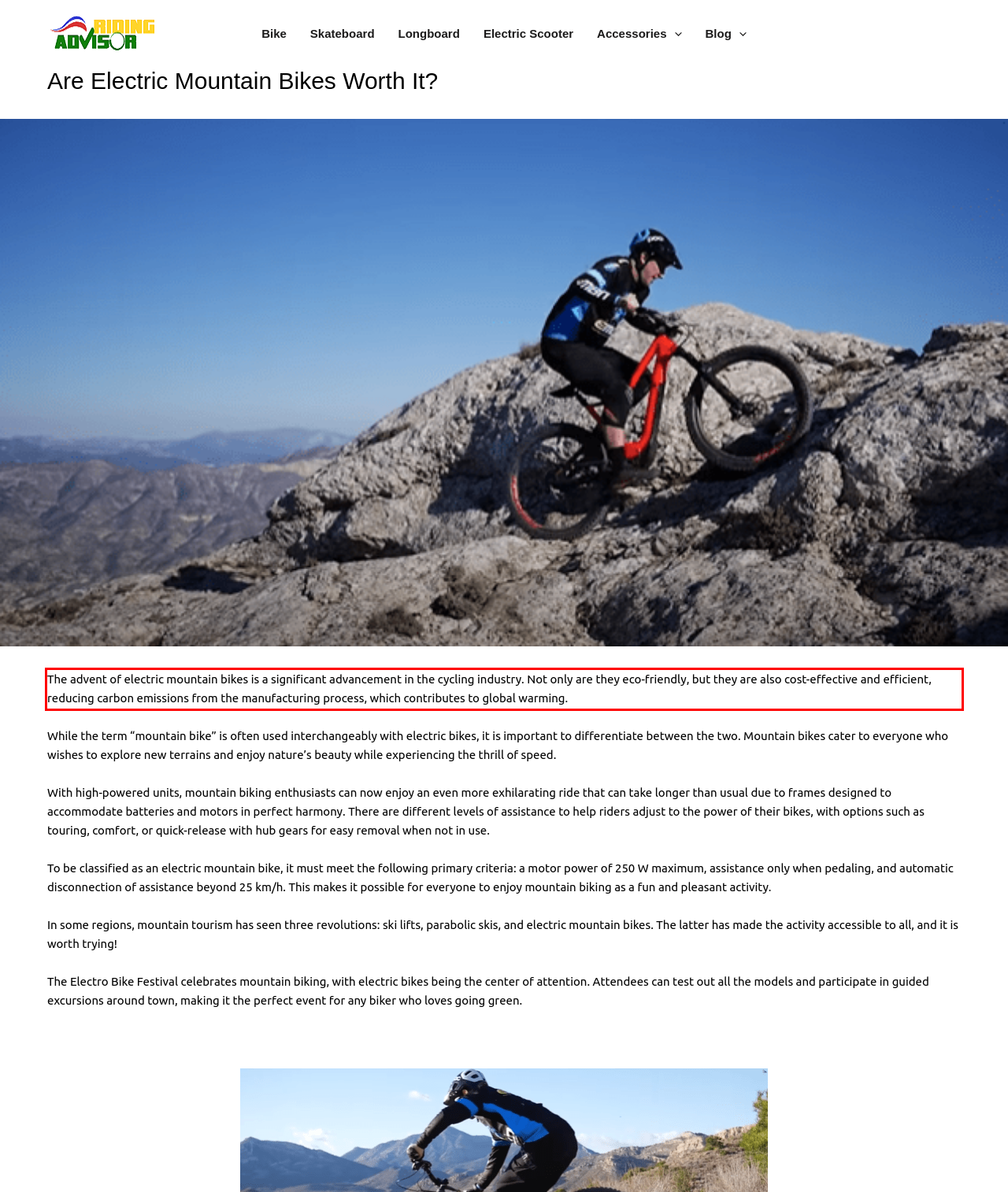With the given screenshot of a webpage, locate the red rectangle bounding box and extract the text content using OCR.

The advent of electric mountain bikes is a significant advancement in the cycling industry. Not only are they eco-friendly, but they are also cost-effective and efficient, reducing carbon emissions from the manufacturing process, which contributes to global warming.